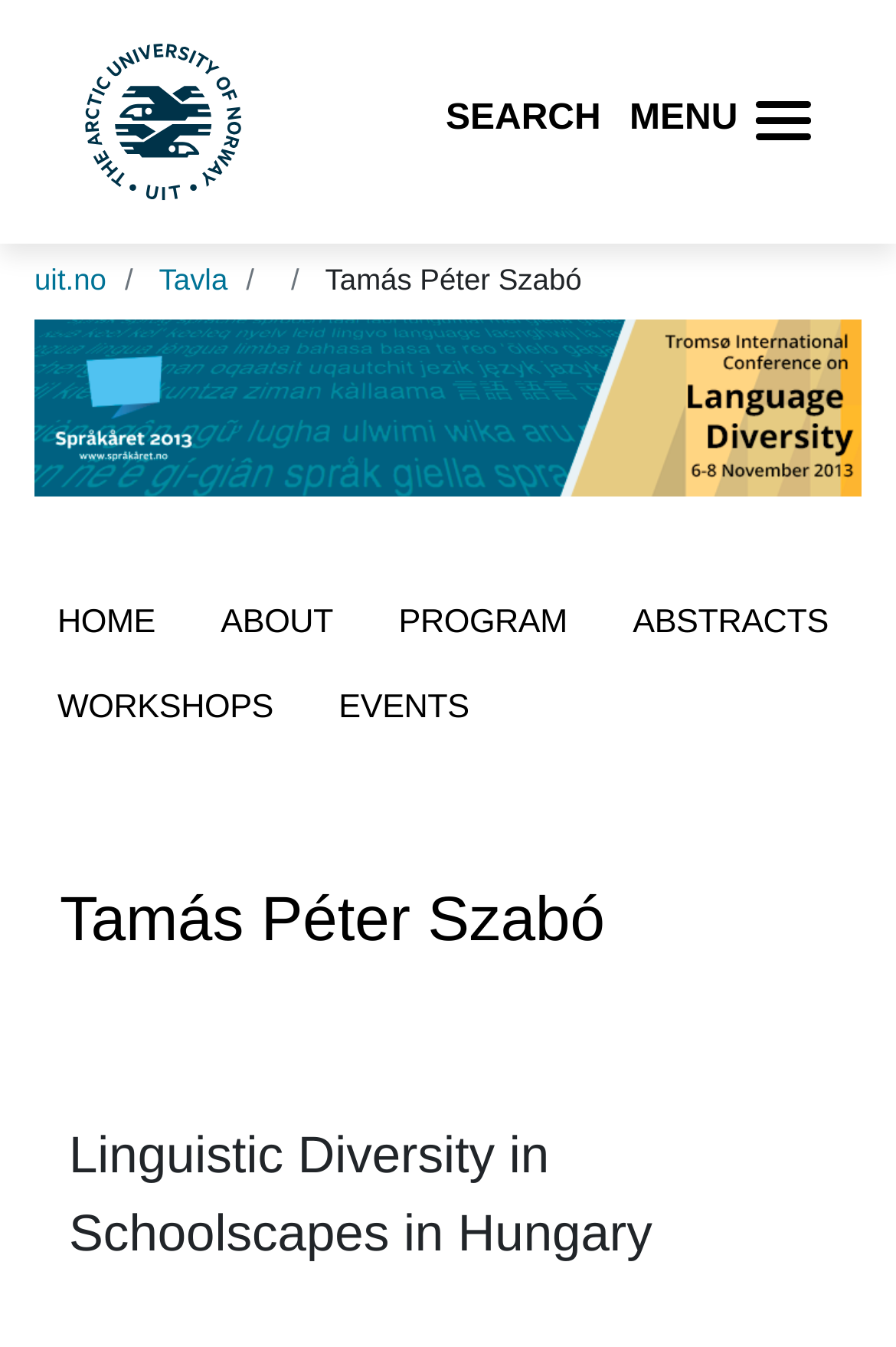For the following element description, predict the bounding box coordinates in the format (top-left x, top-left y, bottom-right x, bottom-right y). All values should be floating point numbers between 0 and 1. Description: Events

[0.352, 0.5, 0.549, 0.554]